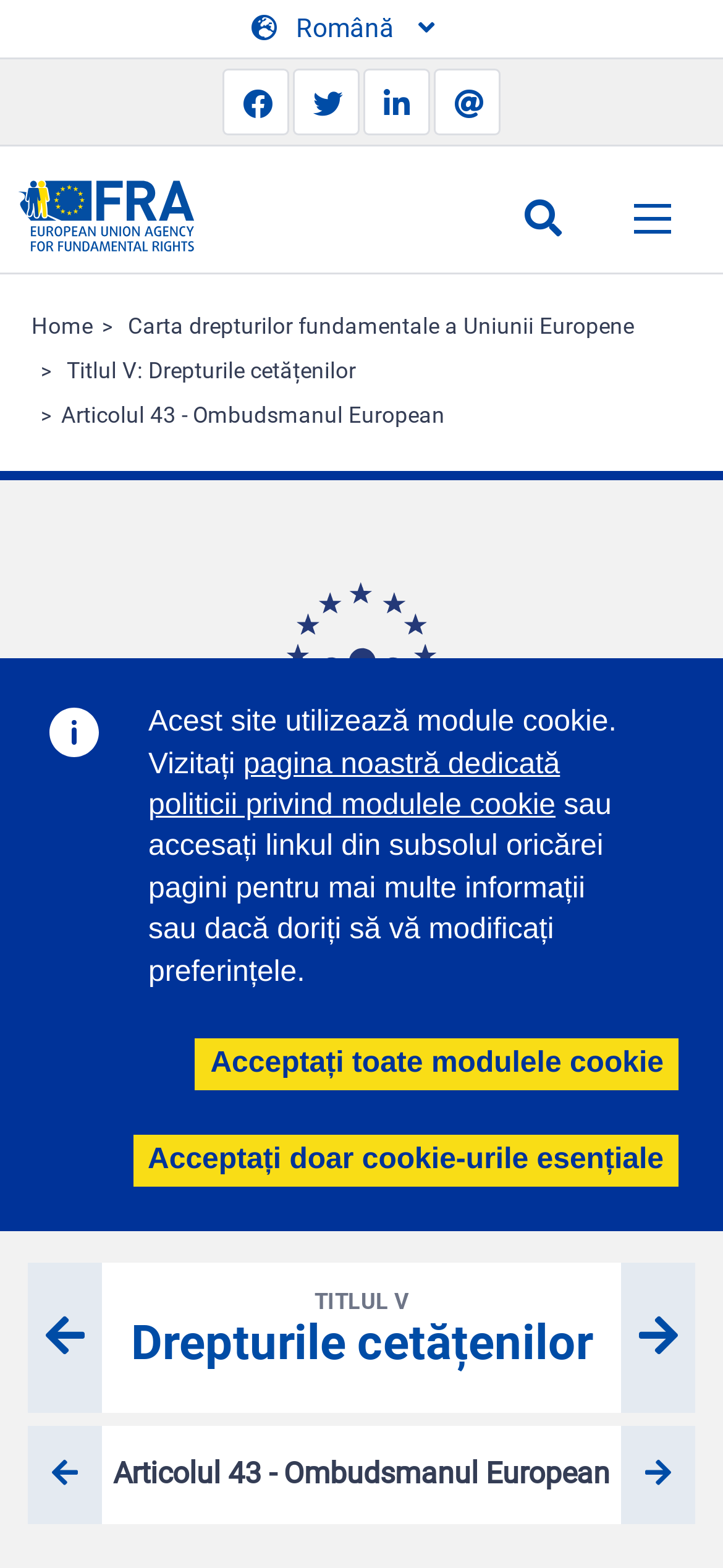What is the image above the article title?
Based on the screenshot, respond with a single word or phrase.

eu-charter